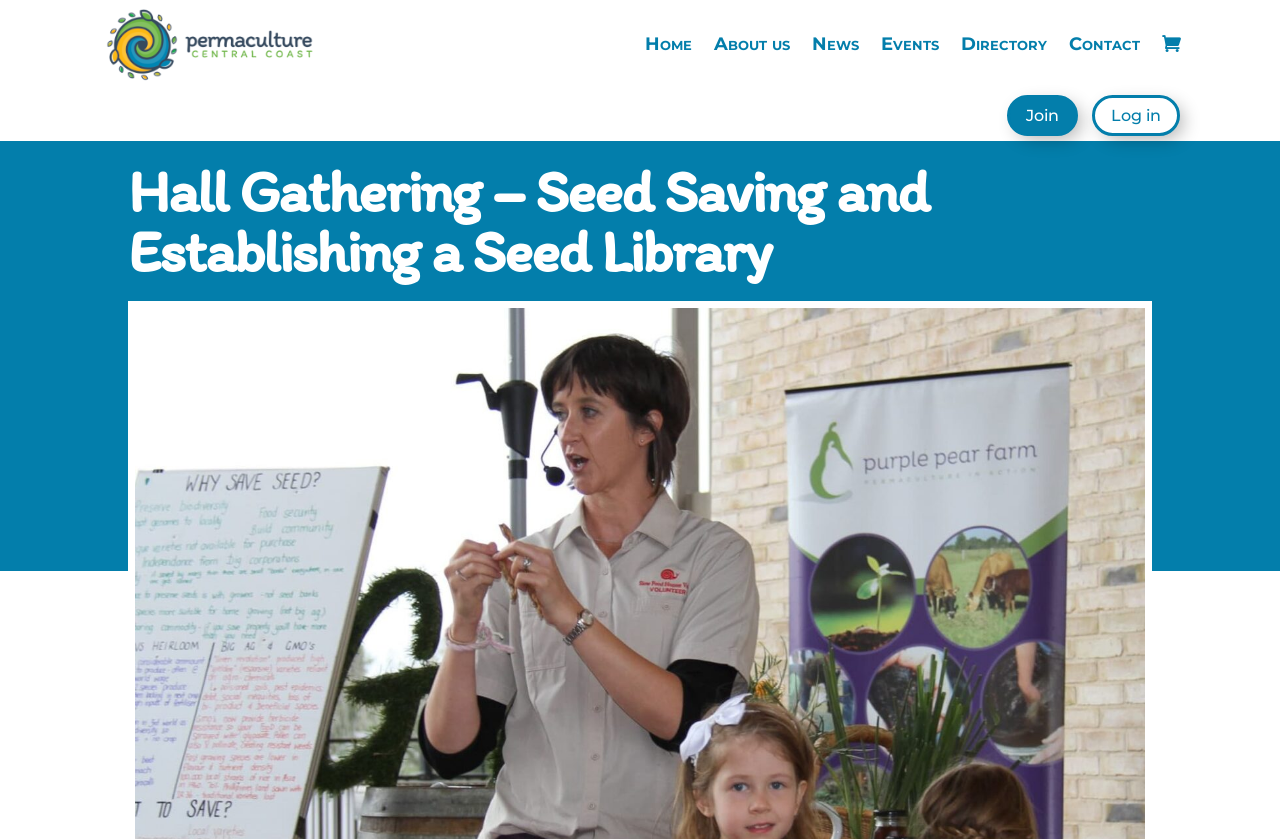Extract the main headline from the webpage and generate its text.

Hall Gathering – Seed Saving and Establishing a Seed Library